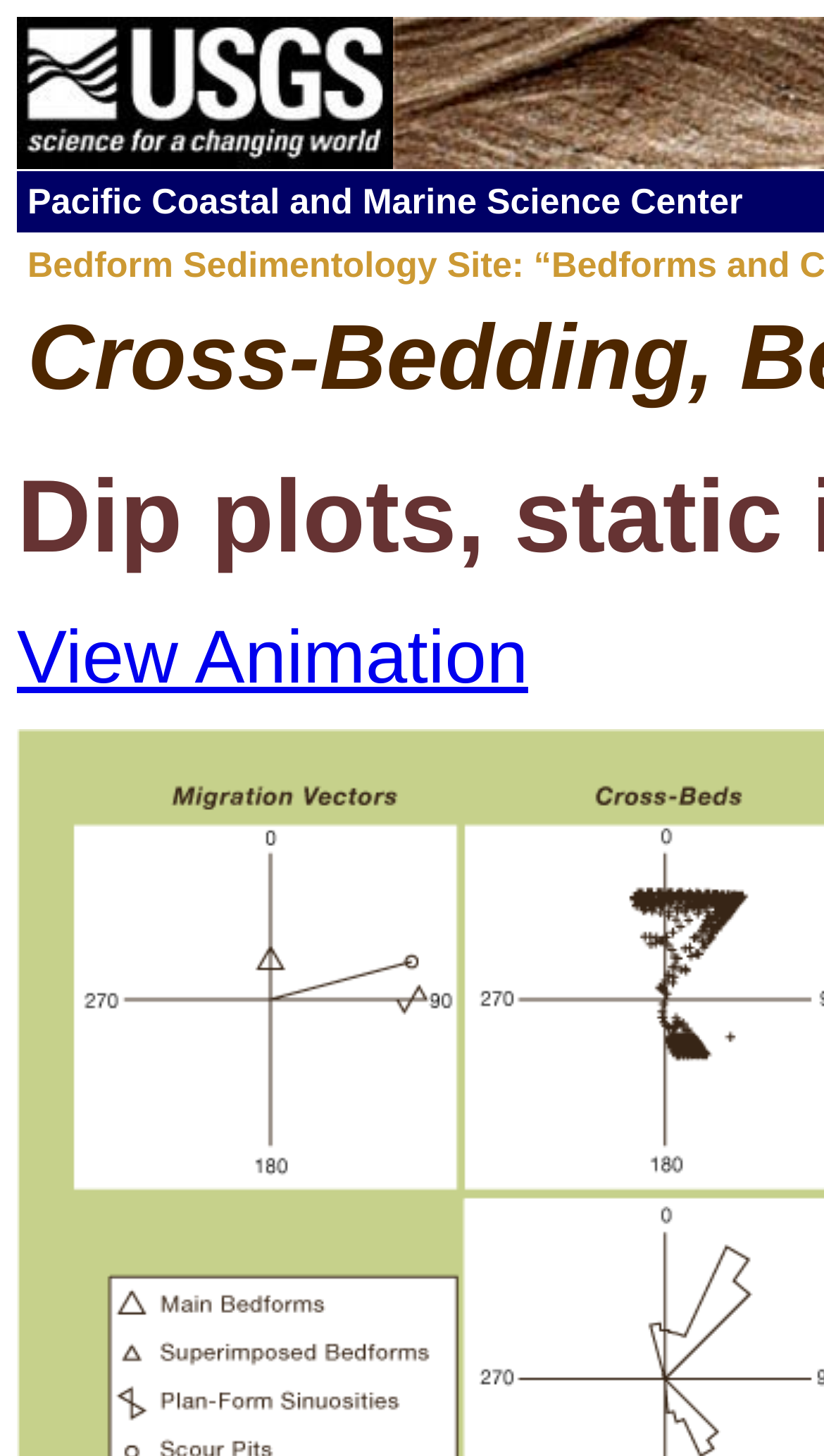Provide the bounding box coordinates for the specified HTML element described in this description: "View Animation". The coordinates should be four float numbers ranging from 0 to 1, in the format [left, top, right, bottom].

[0.021, 0.422, 0.641, 0.48]